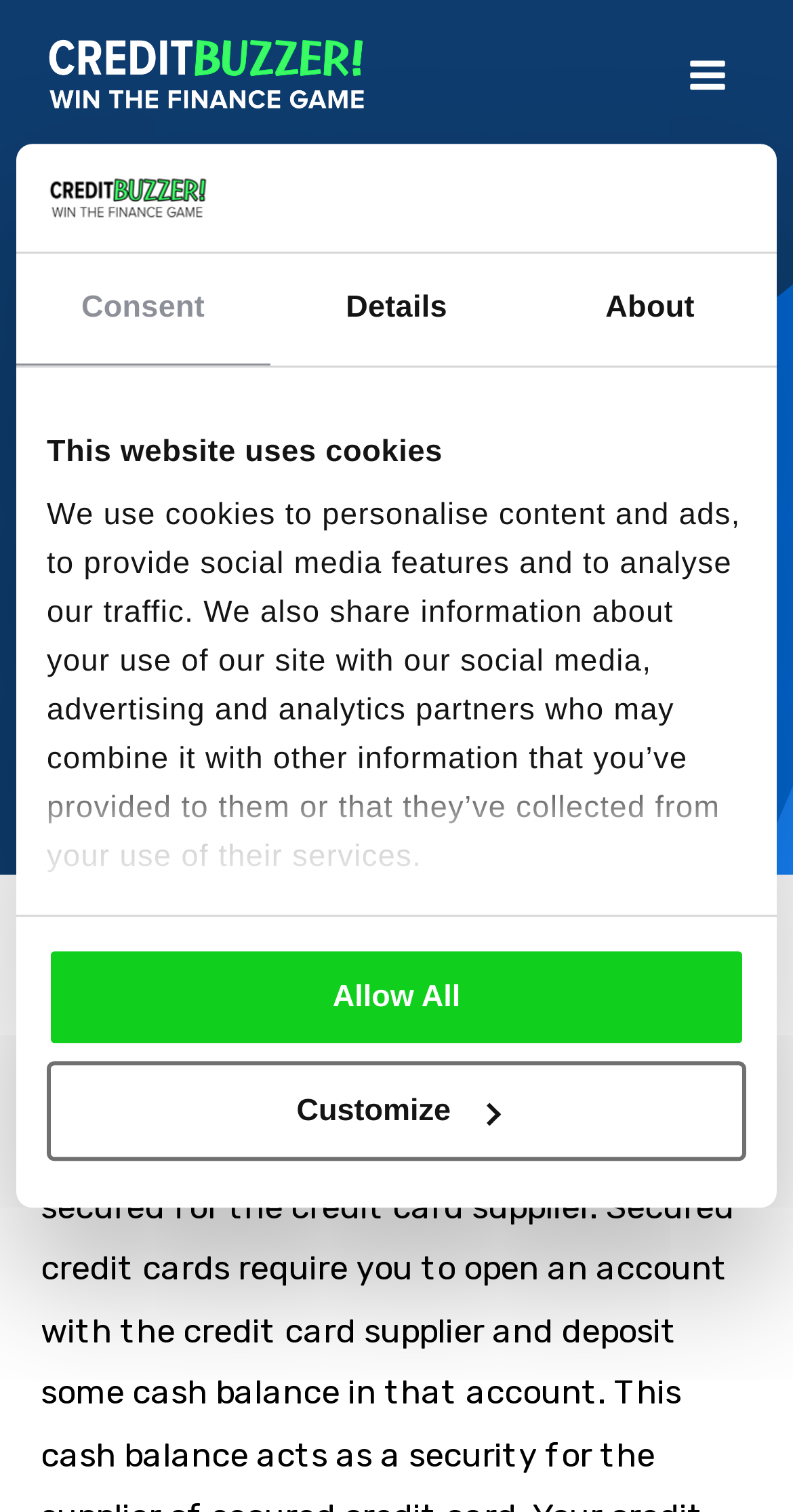Locate the bounding box of the UI element defined by this description: "Allow all". The coordinates should be given as four float numbers between 0 and 1, formatted as [left, top, right, bottom].

[0.059, 0.626, 0.941, 0.692]